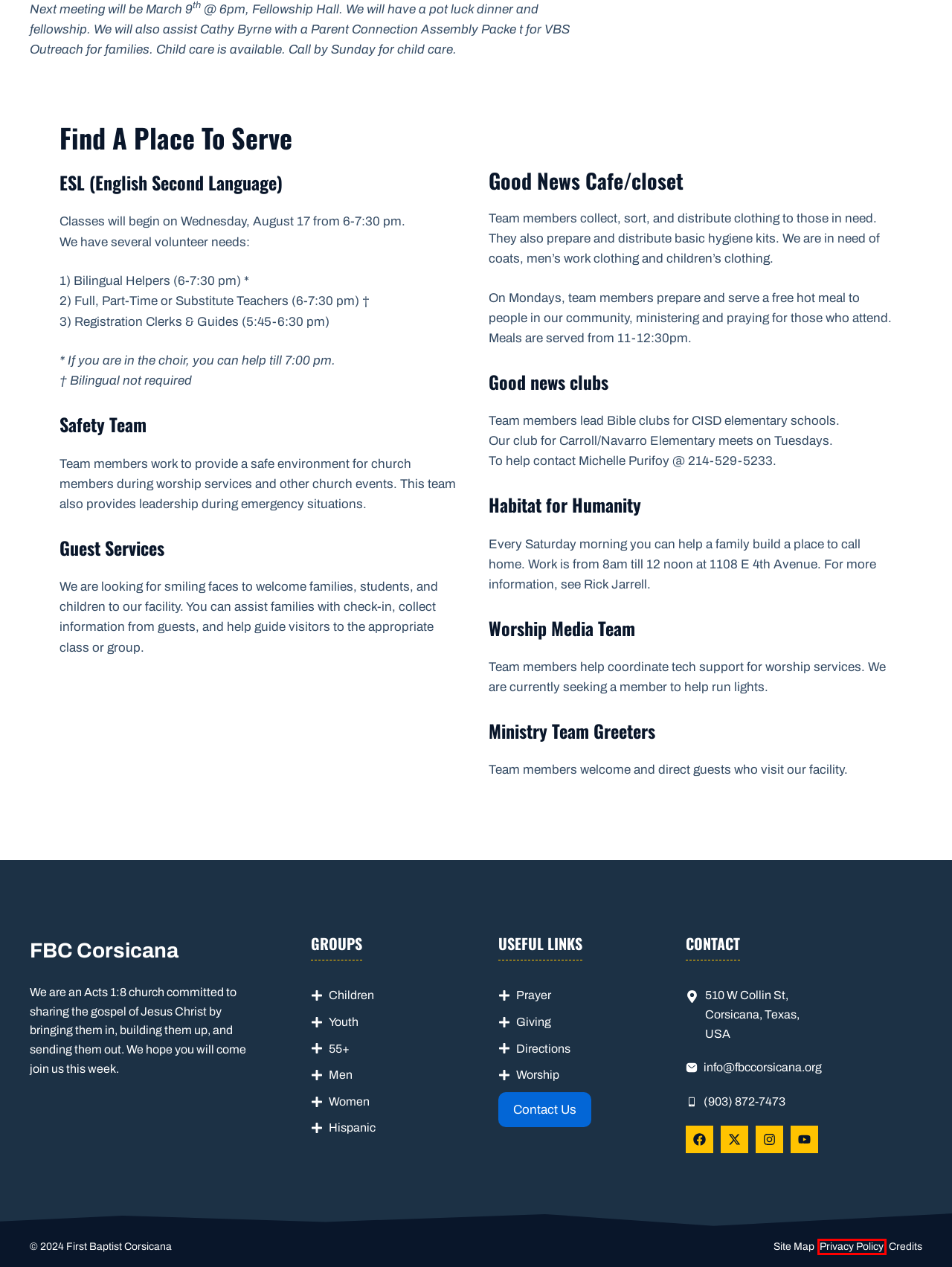You have been given a screenshot of a webpage with a red bounding box around a UI element. Select the most appropriate webpage description for the new webpage that appears after clicking the element within the red bounding box. The choices are:
A. Give – First Baptist Corsicana
B. Student Ministry – First Baptist Corsicana
C. Women – First Baptist Corsicana
D. Directions – First Baptist Corsicana
E. Privacy Policy – First Baptist Corsicana
F. Credits – First Baptist Corsicana
G. Men’s Ministry – First Baptist Corsicana
H. Children’s Ministry – First Baptist Corsicana

E